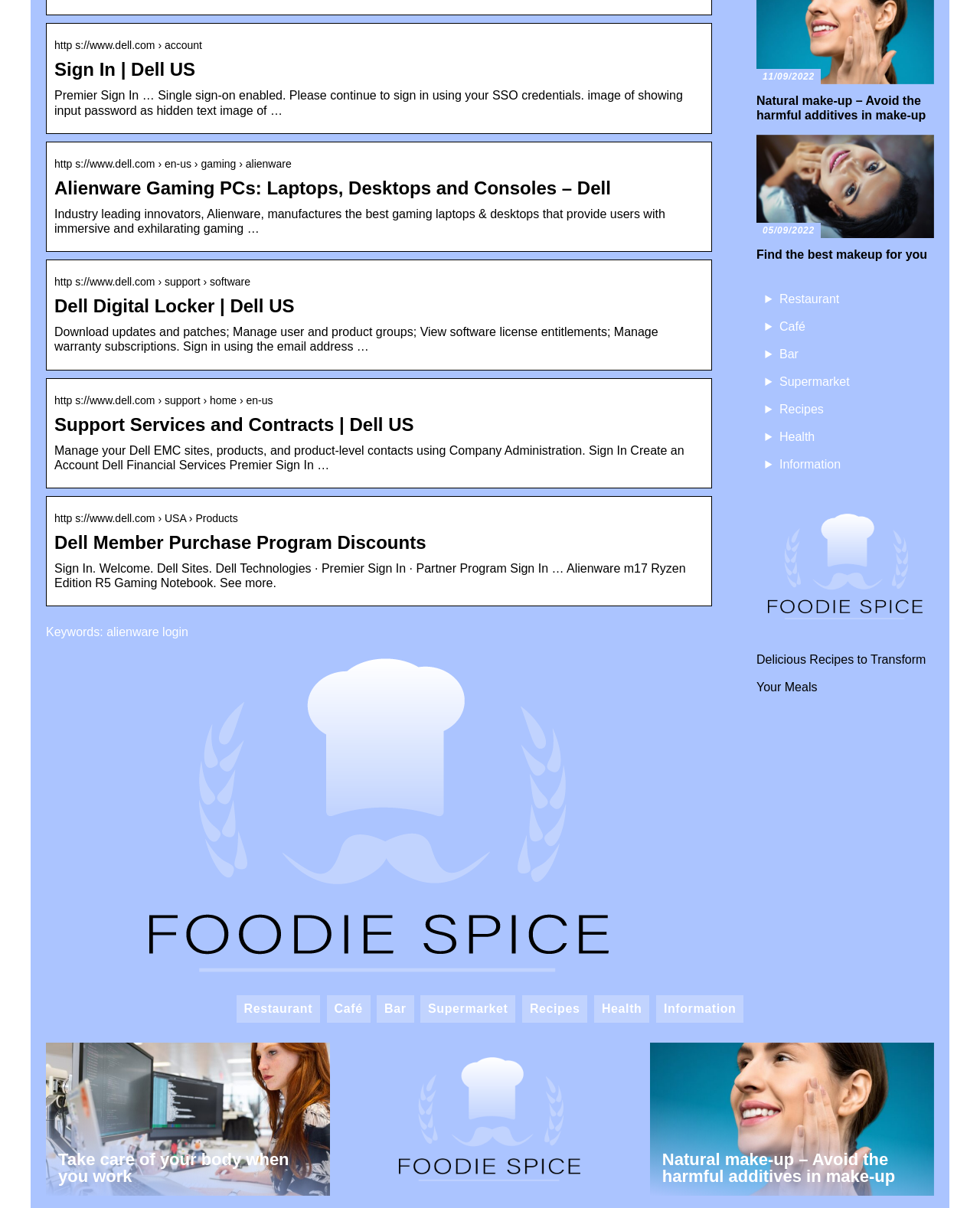What is the URL of the Alienware gaming PCs page?
Respond with a short answer, either a single word or a phrase, based on the image.

https://www.dell.com/en-us/gaming/alienware